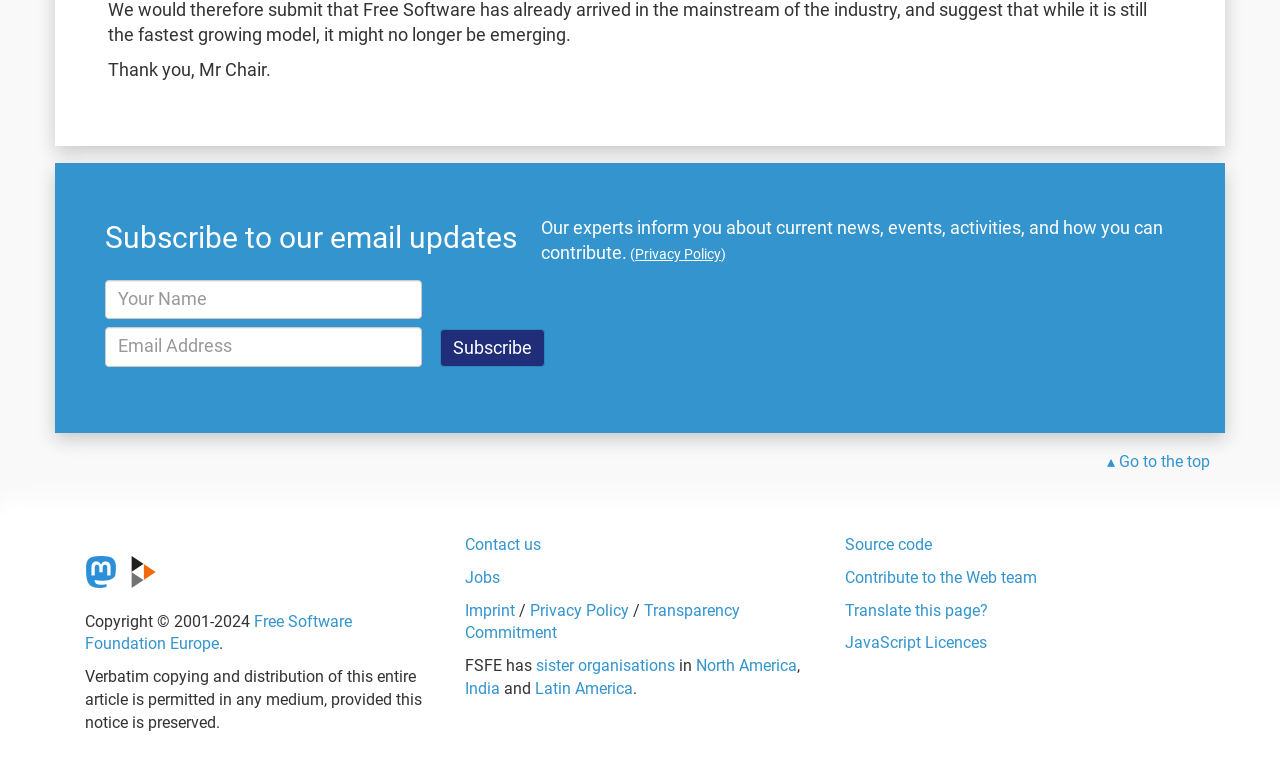Provide a brief response to the question below using a single word or phrase: 
What is the relationship between FSFE and the mentioned regions?

Has sister organisations